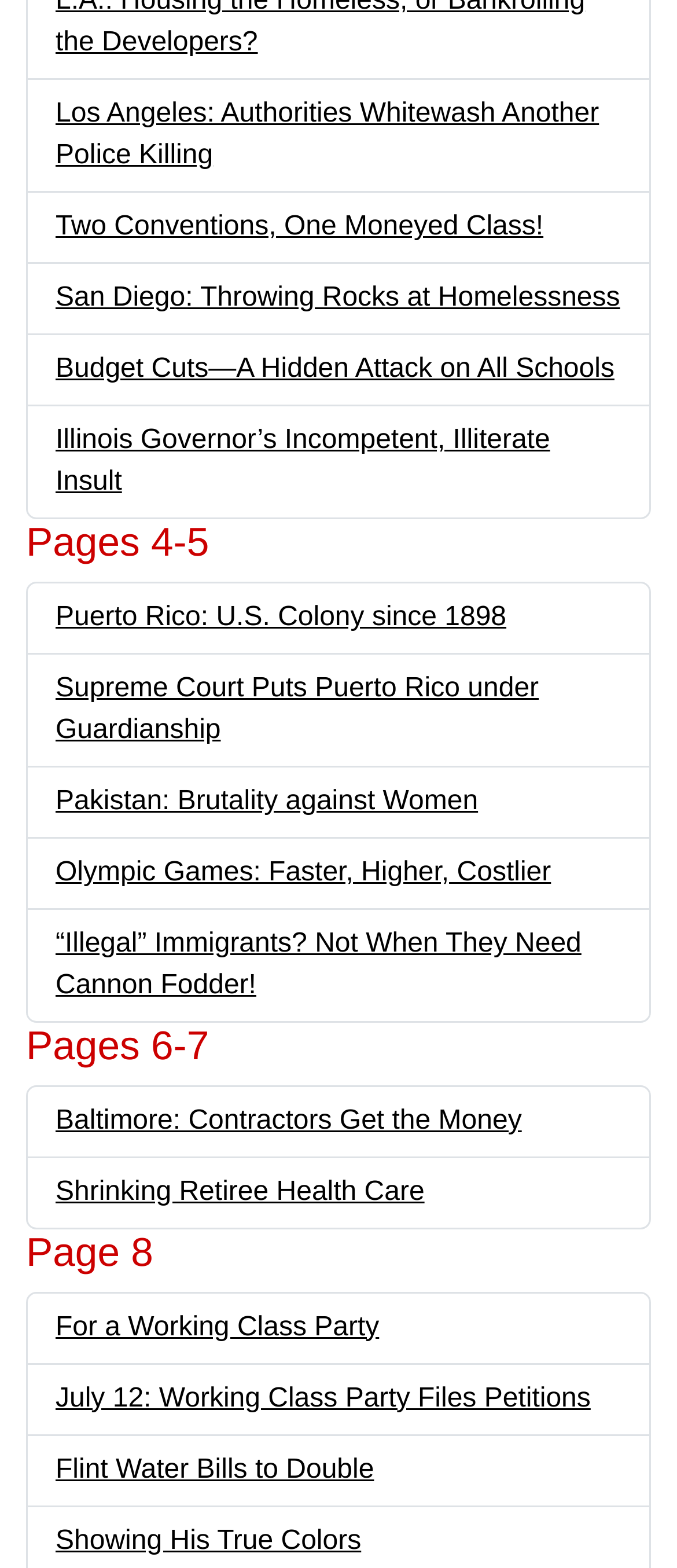Determine the bounding box coordinates for the HTML element described here: "Showing His True Colors".

[0.082, 0.973, 0.534, 0.992]